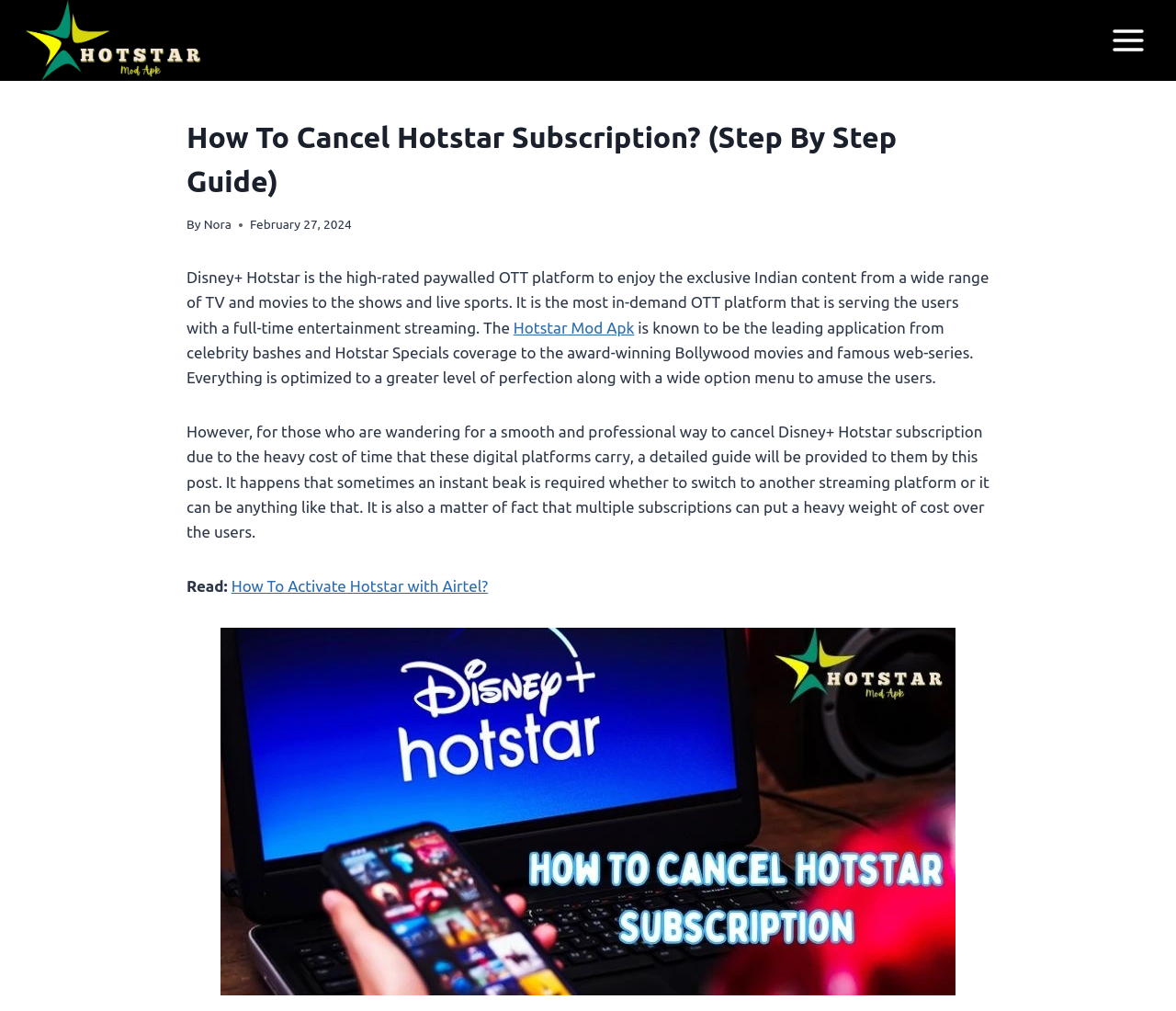Provide the bounding box coordinates of the HTML element described by the text: "Nora". The coordinates should be in the format [left, top, right, bottom] with values between 0 and 1.

[0.173, 0.215, 0.197, 0.23]